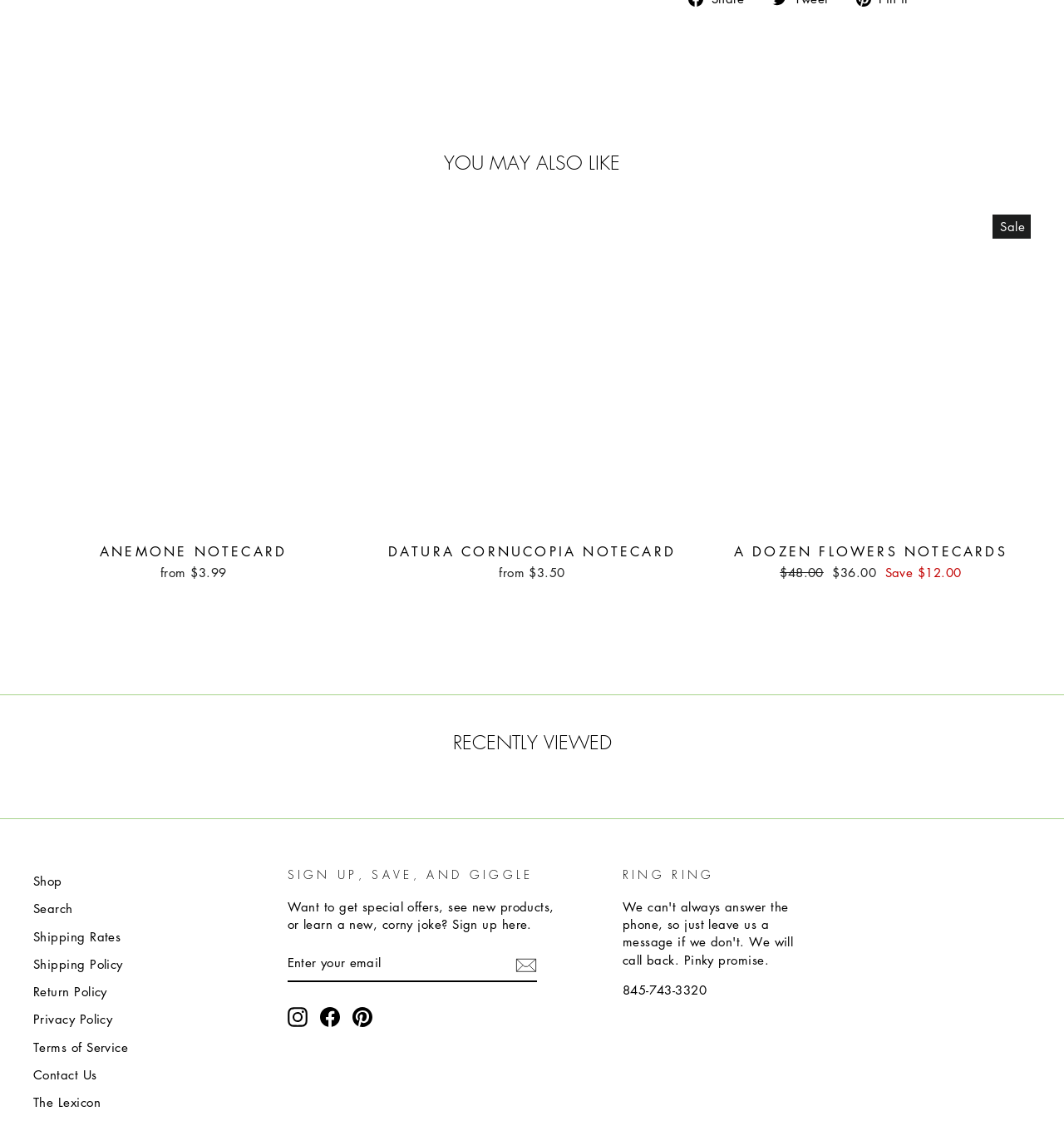From the webpage screenshot, predict the bounding box coordinates (top-left x, top-left y, bottom-right x, bottom-right y) for the UI element described here: Instagram

[0.27, 0.899, 0.289, 0.916]